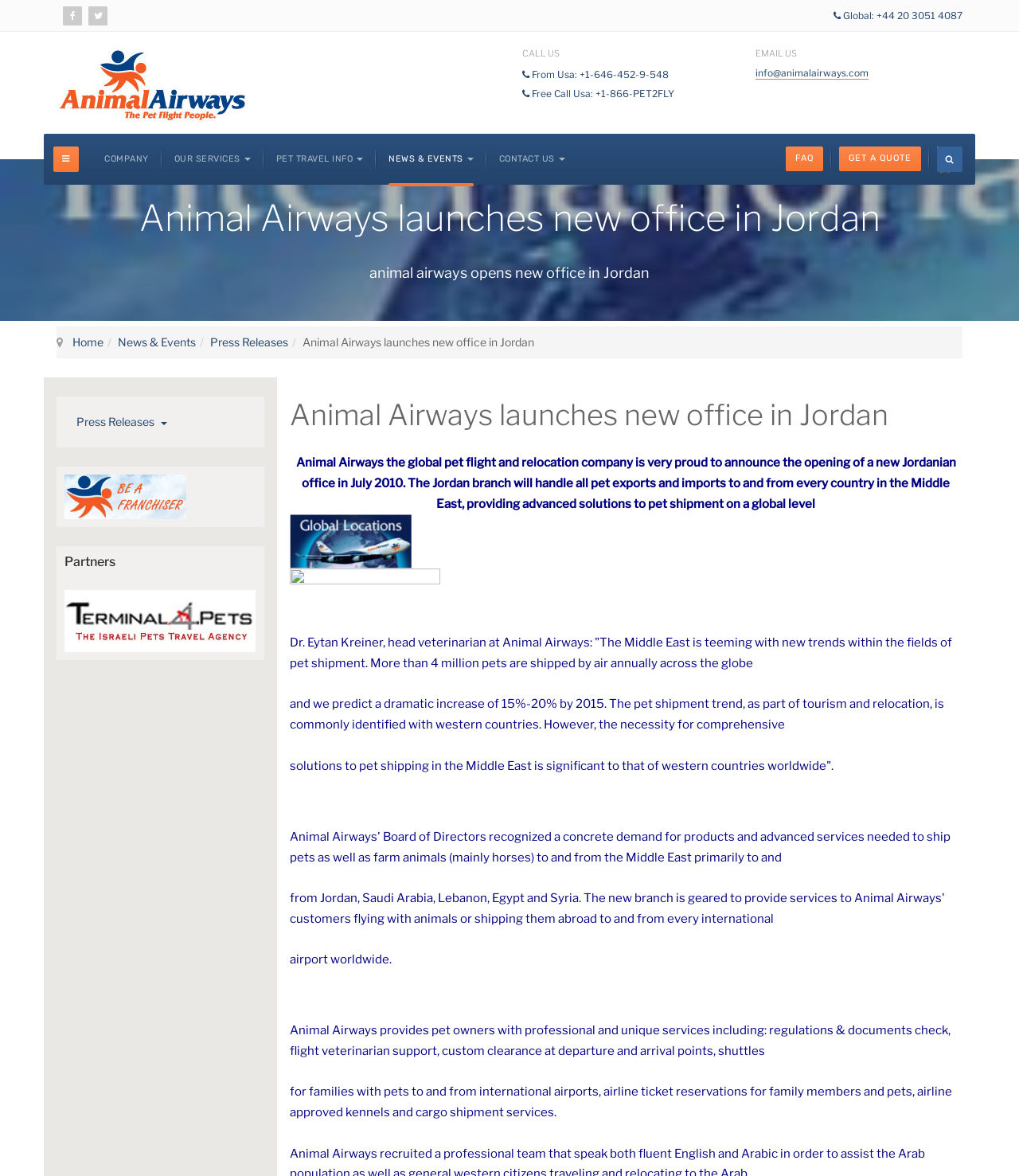Respond to the question below with a single word or phrase:
What is the name of the company?

Animal Airways